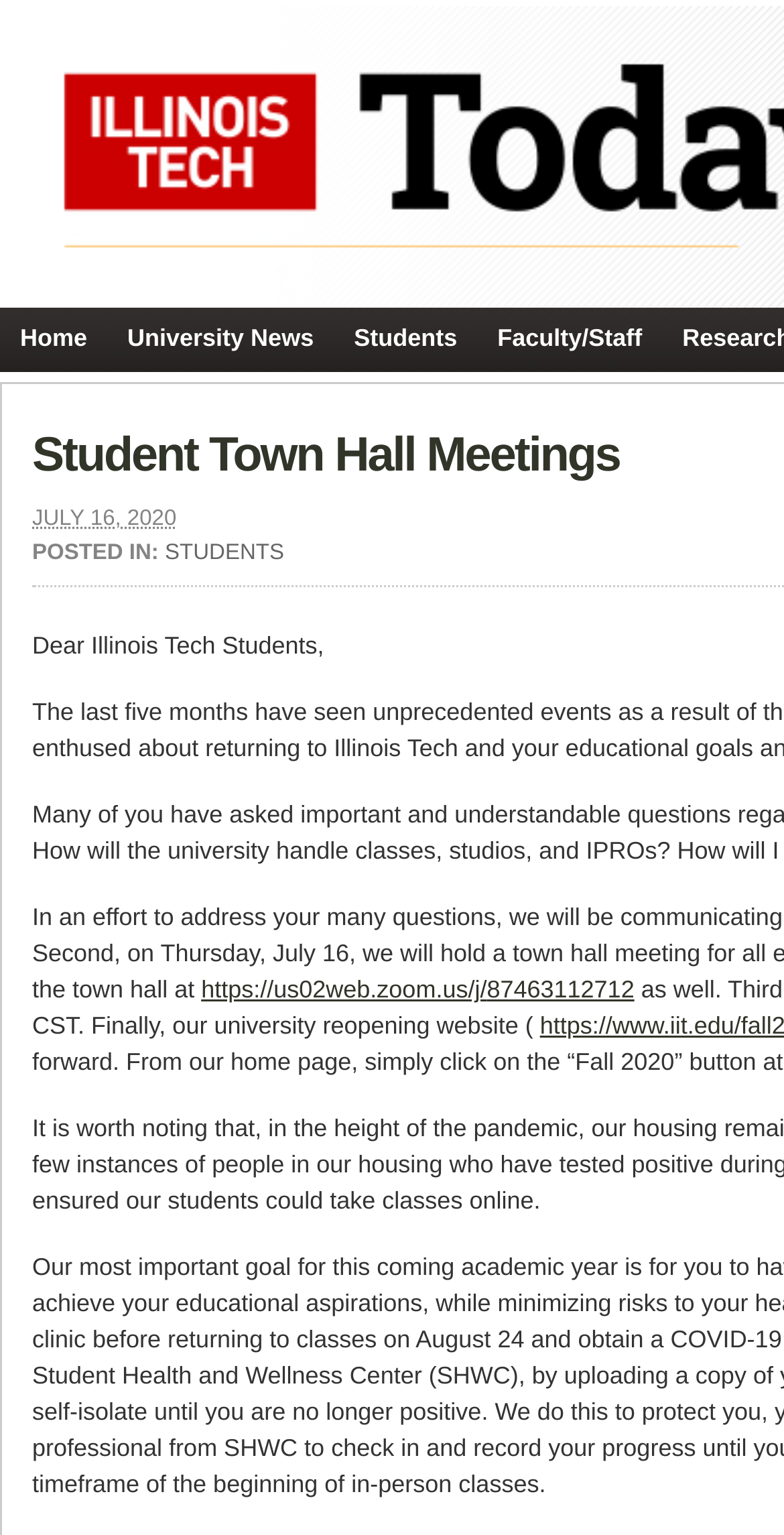Extract the bounding box coordinates for the UI element described by the text: "Students". The coordinates should be in the form of [left, top, right, bottom] with values between 0 and 1.

[0.21, 0.353, 0.362, 0.368]